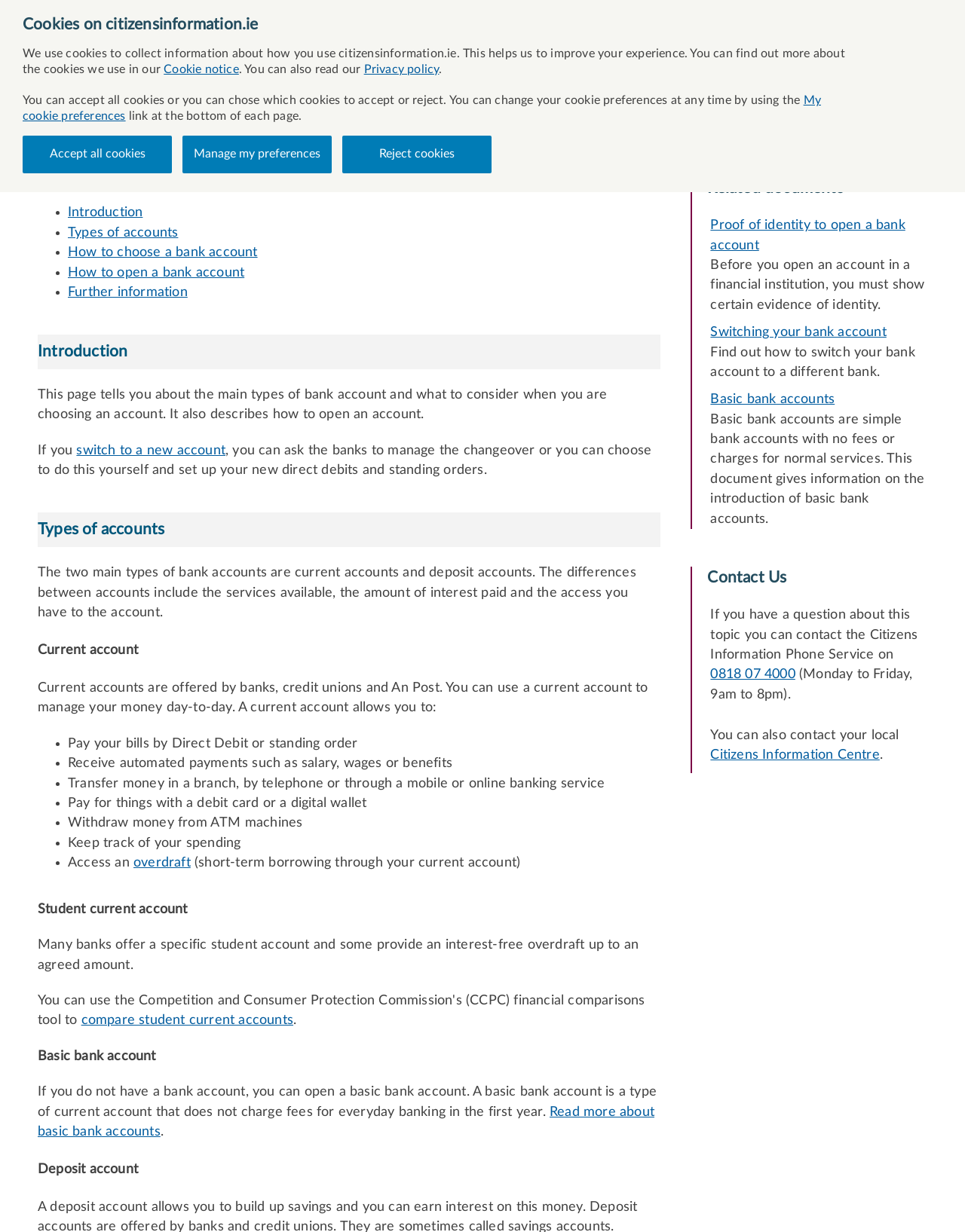Using the provided element description, identify the bounding box coordinates as (top-left x, top-left y, bottom-right x, bottom-right y). Ensure all values are between 0 and 1. Description: Home

None